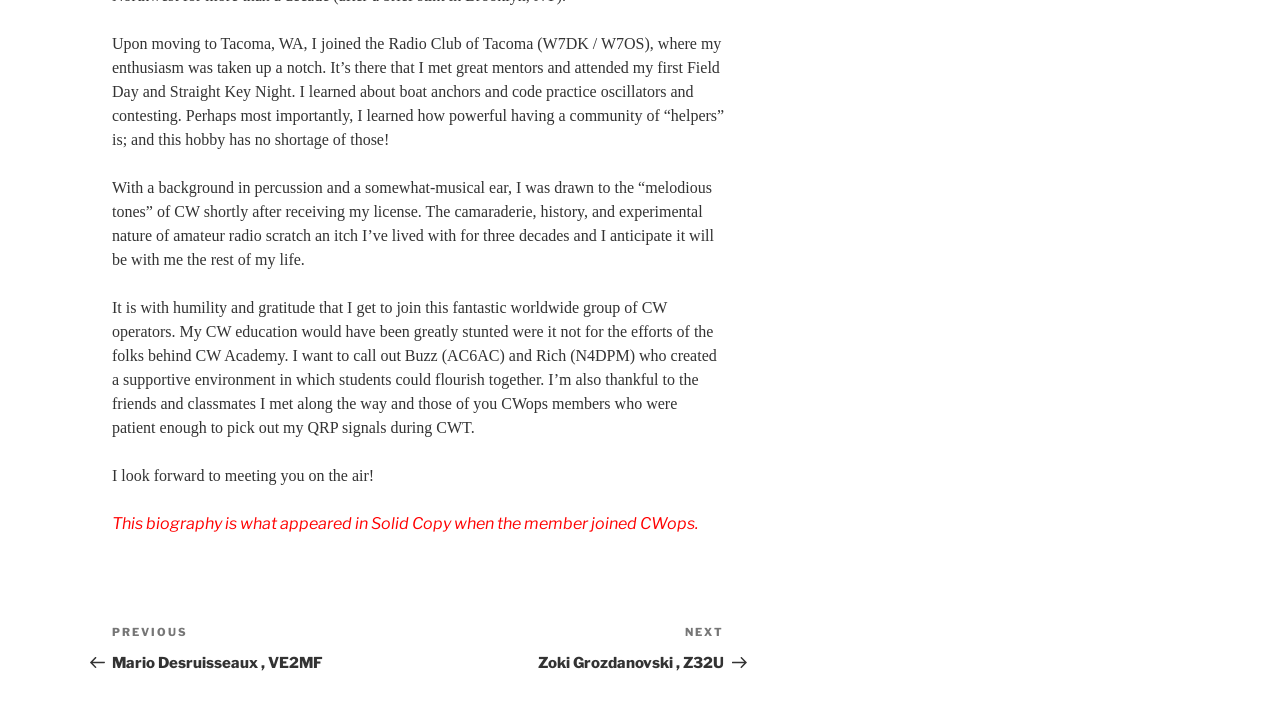Based on the visual content of the image, answer the question thoroughly: What is the purpose of the biography?

The biography is described as what appeared in Solid Copy when the member joined CWops, implying that its purpose is to introduce the author as a new member of the CWops community.